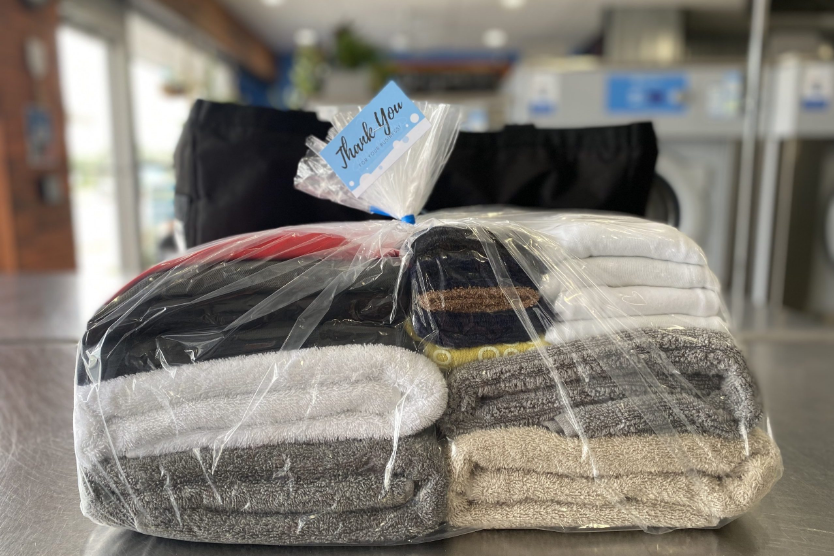What is in the background?
Can you give a detailed and elaborate answer to the question?

Behind the bundle of towels, bright and well-lit laundry machines can be seen, emphasizing the setting as a clean and efficient facility, which is a professional and organized laundry service environment.